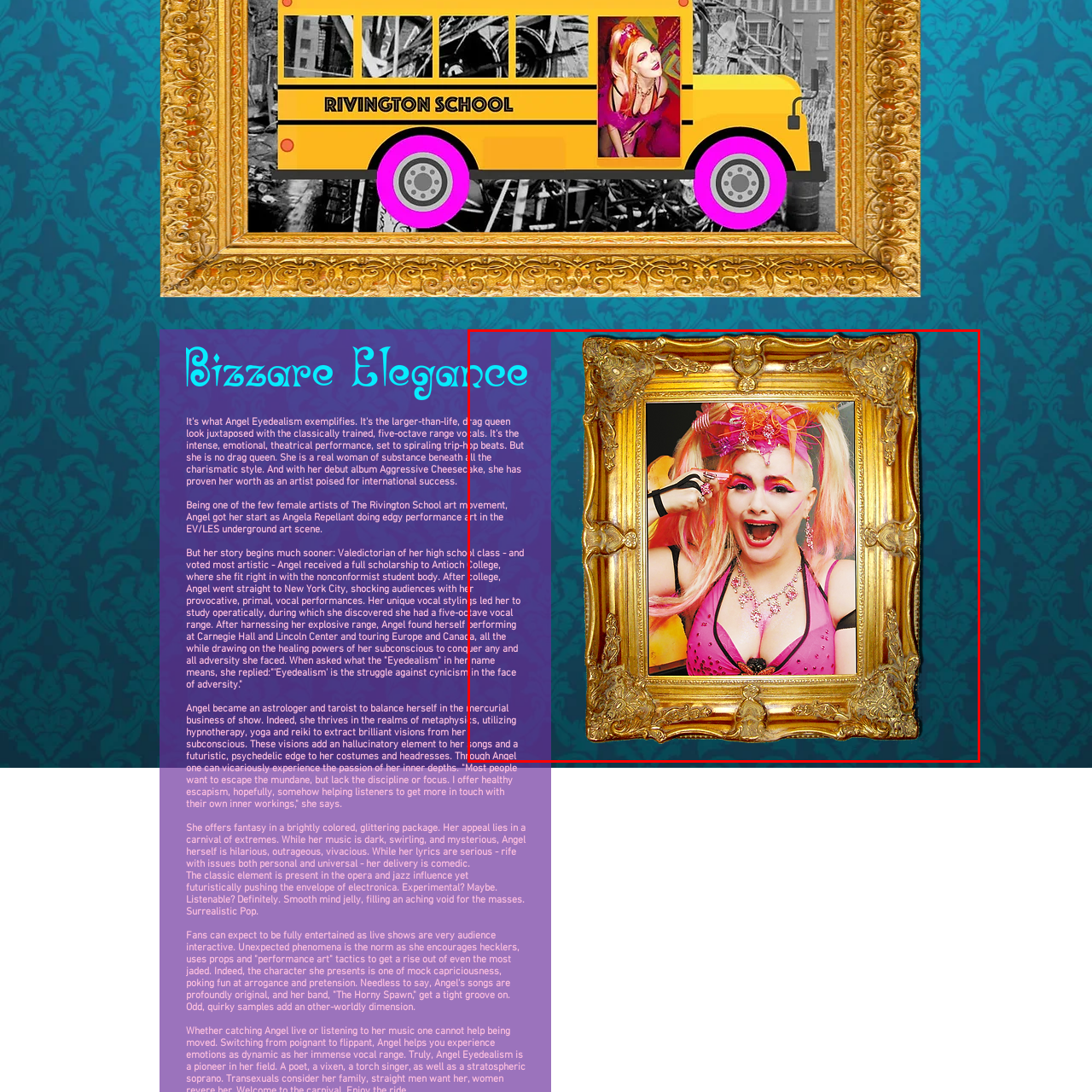What surrounds Angel's image?
Inspect the image inside the red bounding box and provide a detailed answer drawing from the visual content.

The caption states that the ornate gold frame surrounding her image contrasts with the colorful background, emphasizing her theatrical presence, which implies that the frame is a prominent feature of the portrait.